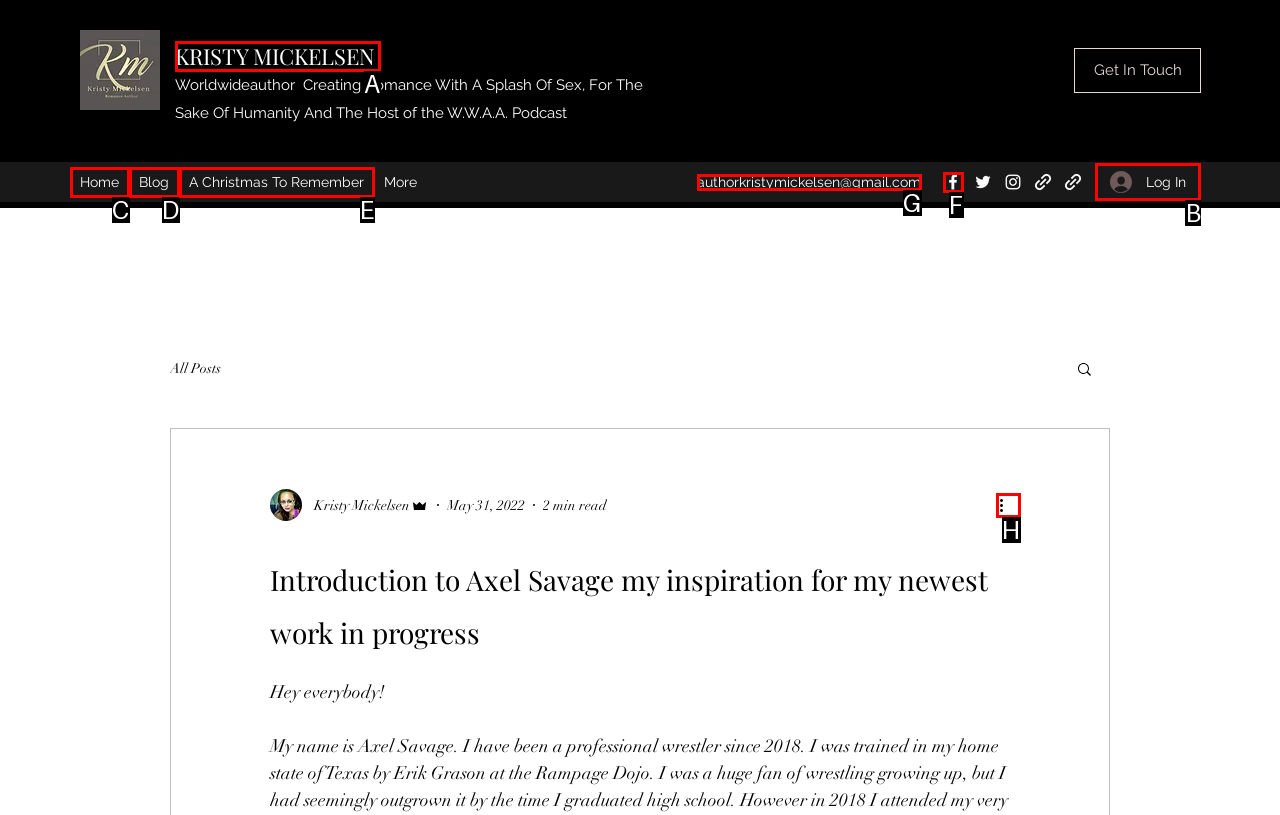To execute the task: Log in to the website, which one of the highlighted HTML elements should be clicked? Answer with the option's letter from the choices provided.

B